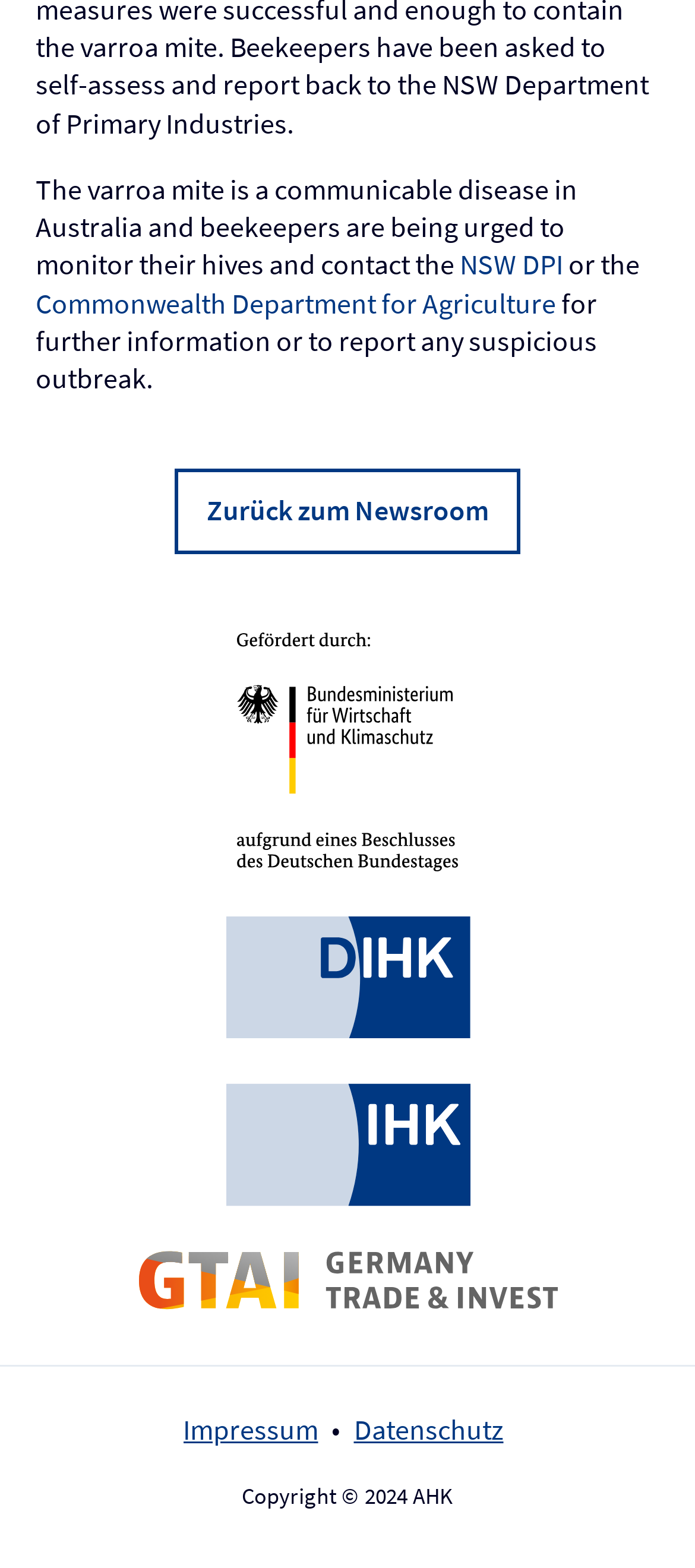What is the purpose of the article?
We need a detailed and exhaustive answer to the question. Please elaborate.

The article appears to be informing readers about the varroa mite disease, its impact on beekeepers in Australia, and providing resources for further information and reporting suspicious outbreaks.